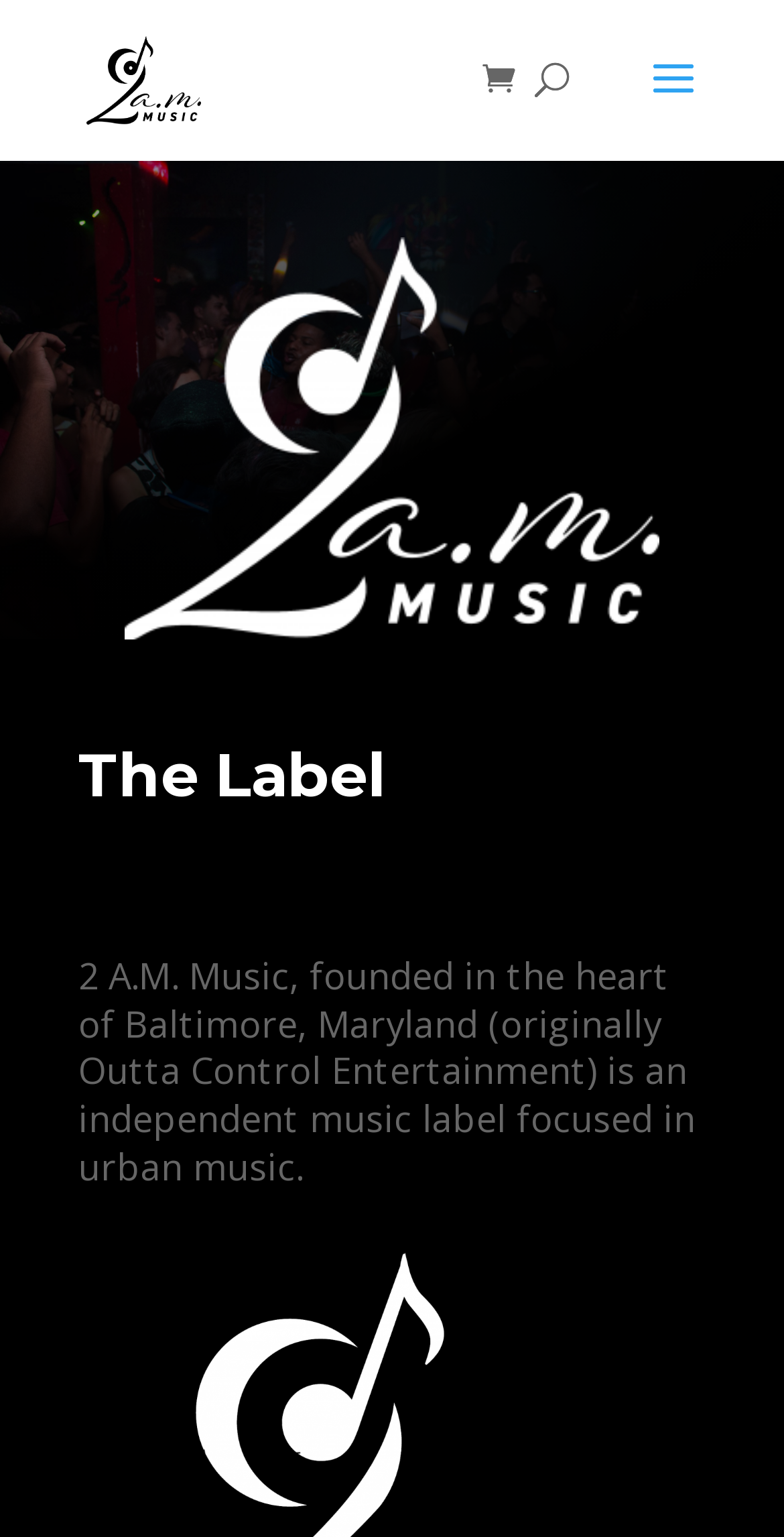What is the original name of the music label?
Based on the image, answer the question with a single word or brief phrase.

Outta Control Entertainment